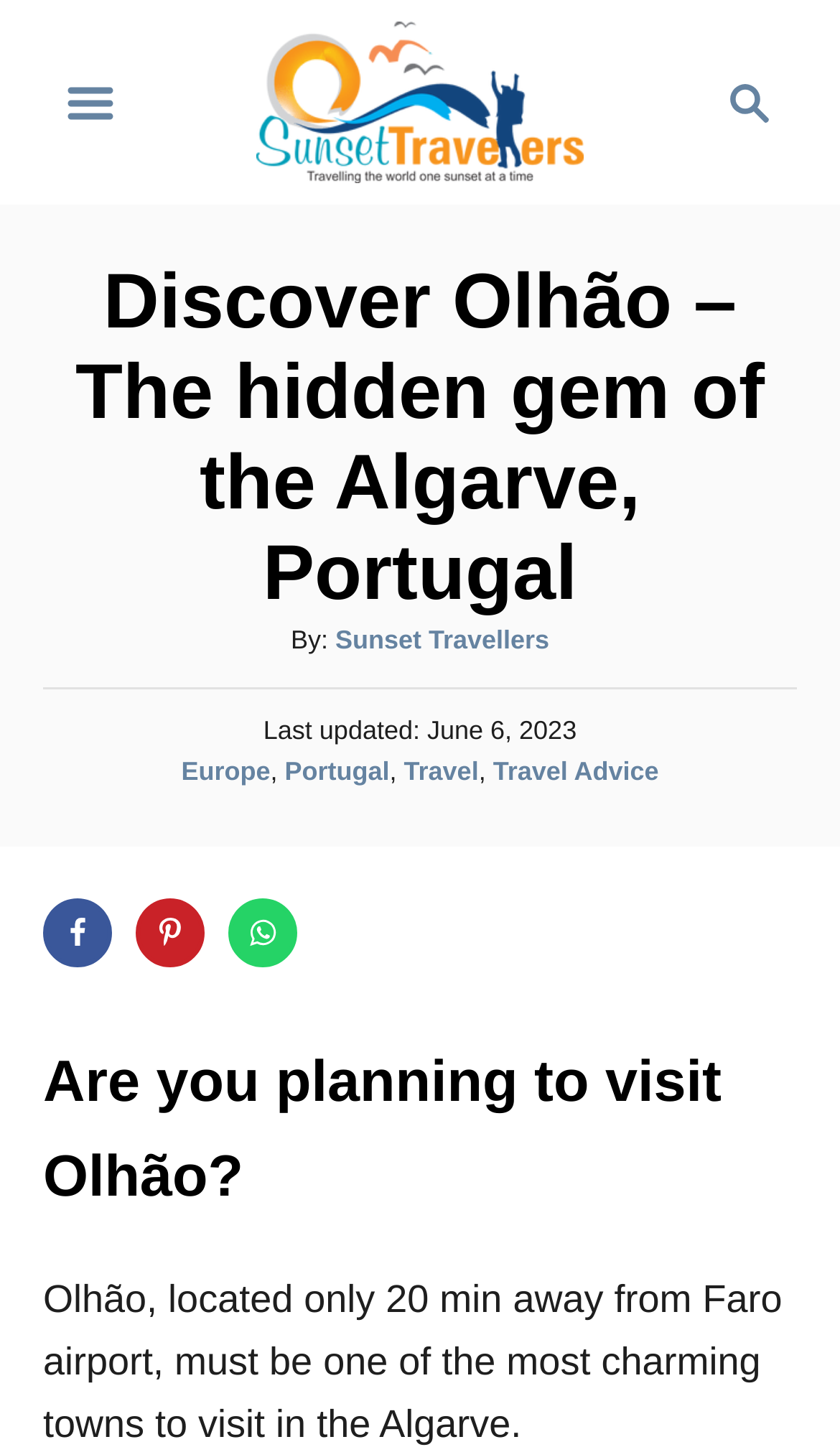Locate the bounding box of the UI element with the following description: "Search Magnifying Glass".

[0.785, 0.029, 1.0, 0.112]